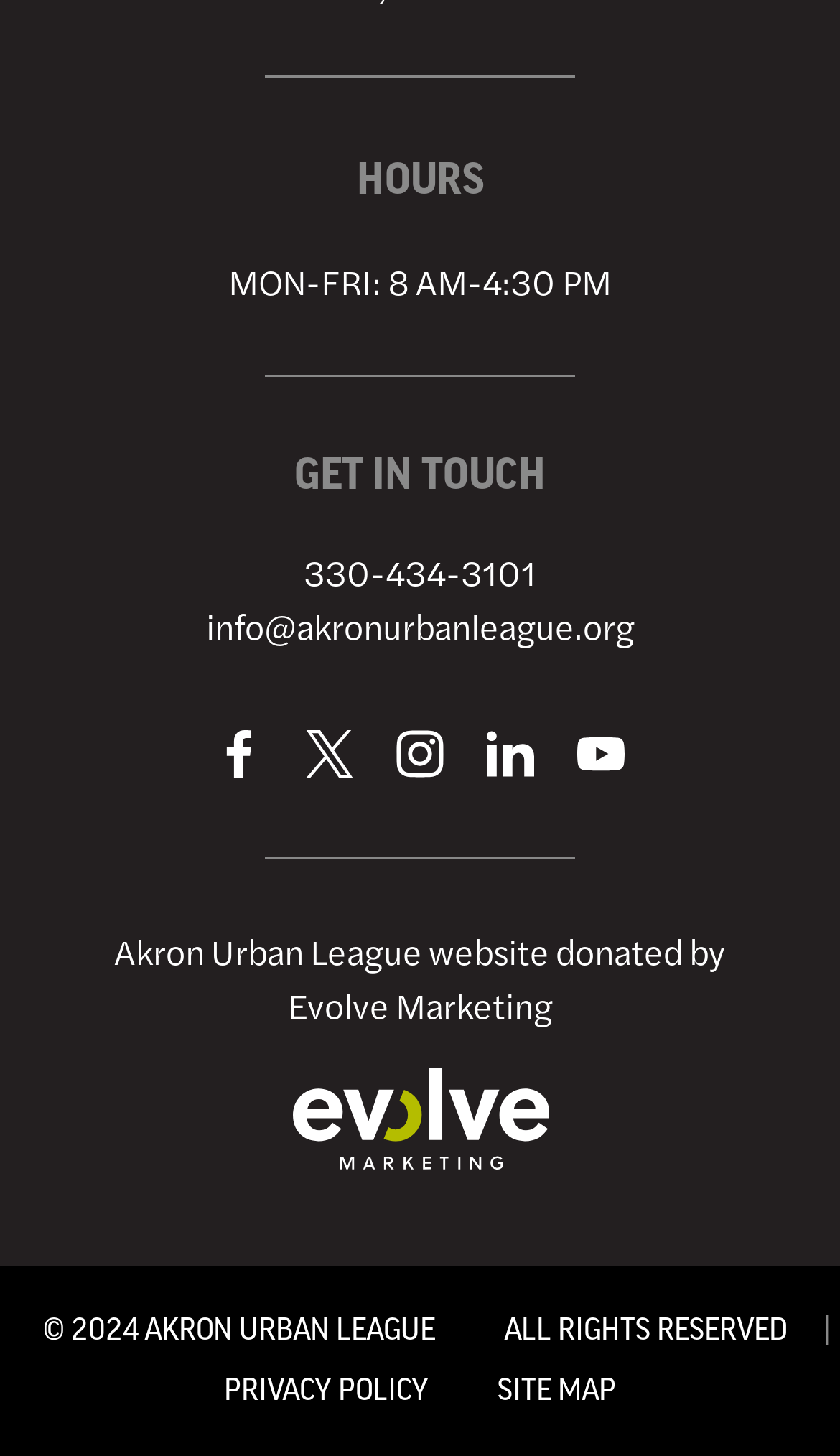Find and provide the bounding box coordinates for the UI element described here: "instagram". The coordinates should be given as four float numbers between 0 and 1: [left, top, right, bottom].

[0.451, 0.501, 0.549, 0.544]